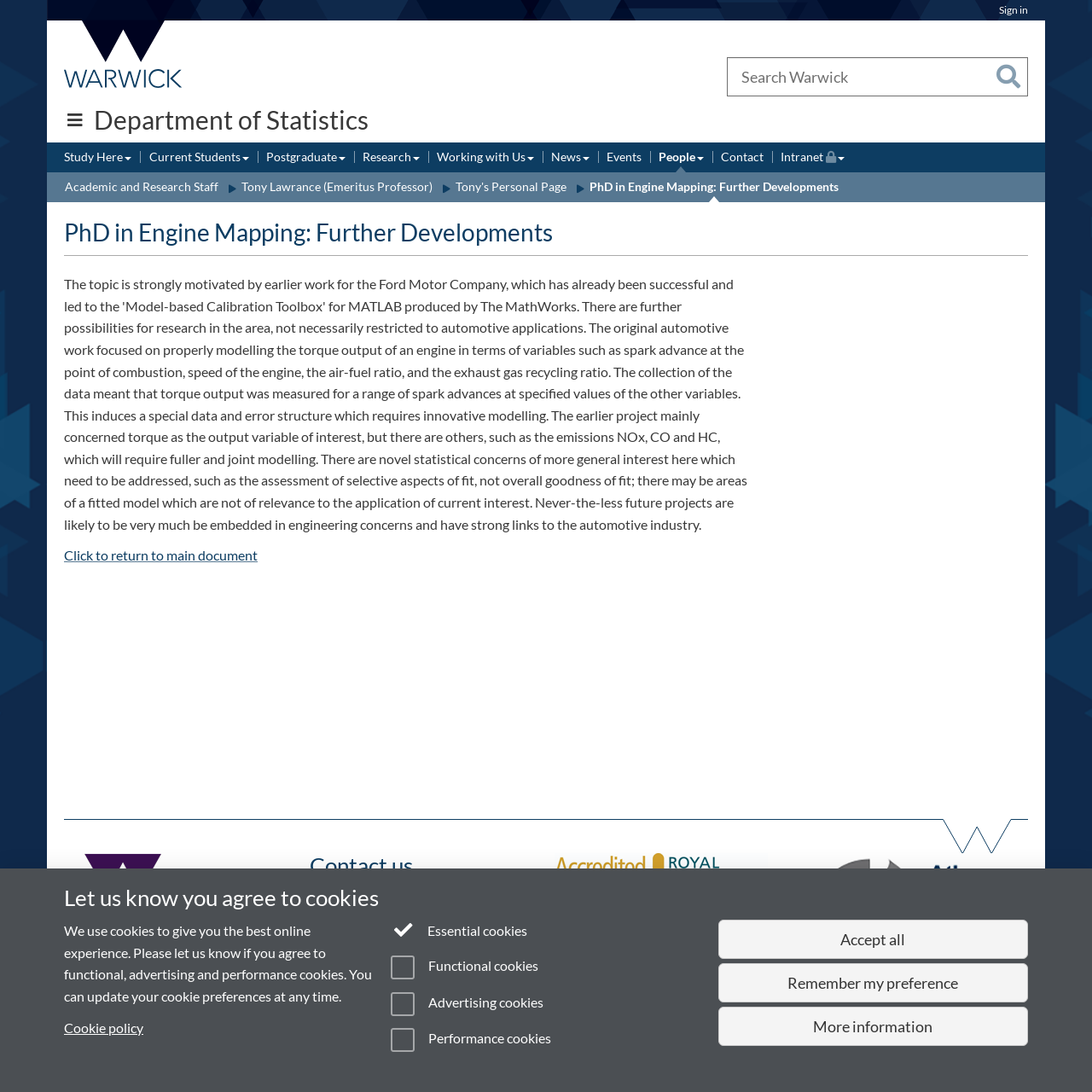Show me the bounding box coordinates of the clickable region to achieve the task as per the instruction: "Click University of Warwick homepage".

[0.051, 0.019, 0.176, 0.081]